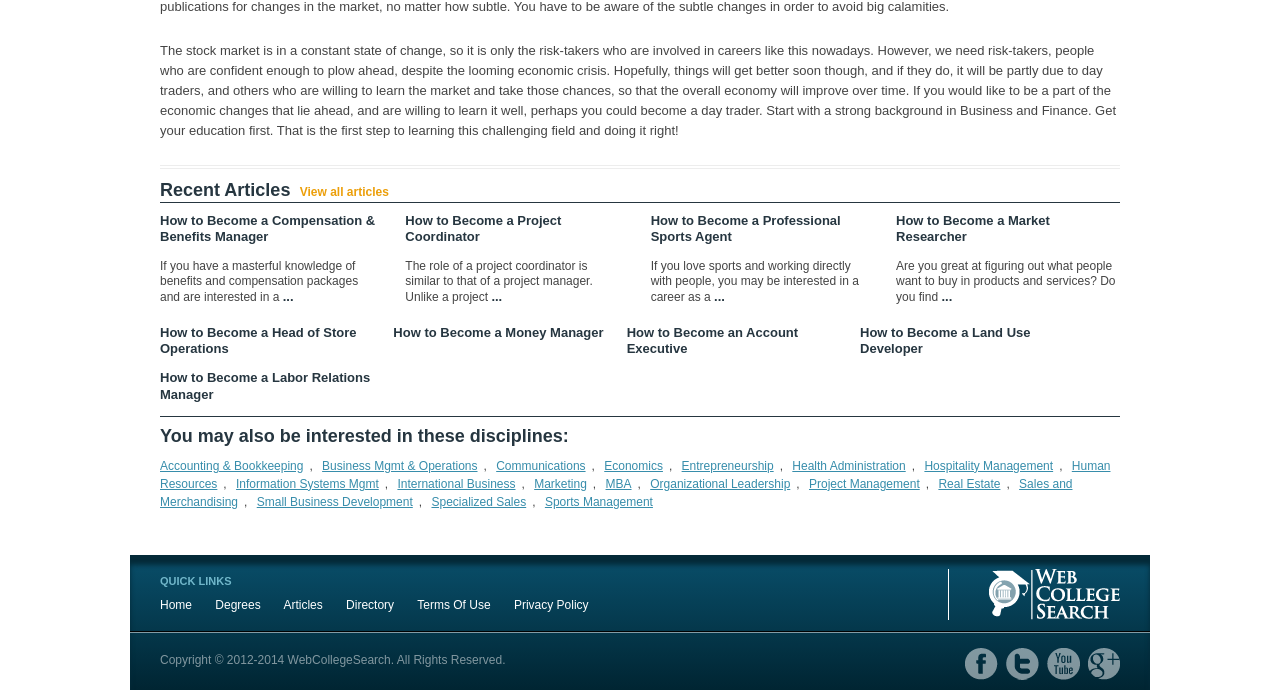Based on the image, provide a detailed and complete answer to the question: 
What is the category of 'Project Management'?

The link 'Project Management' is listed under the category 'Business Mgmt & Operations' which is indicated by the text 'Business Mgmt & Operations' preceding the link.